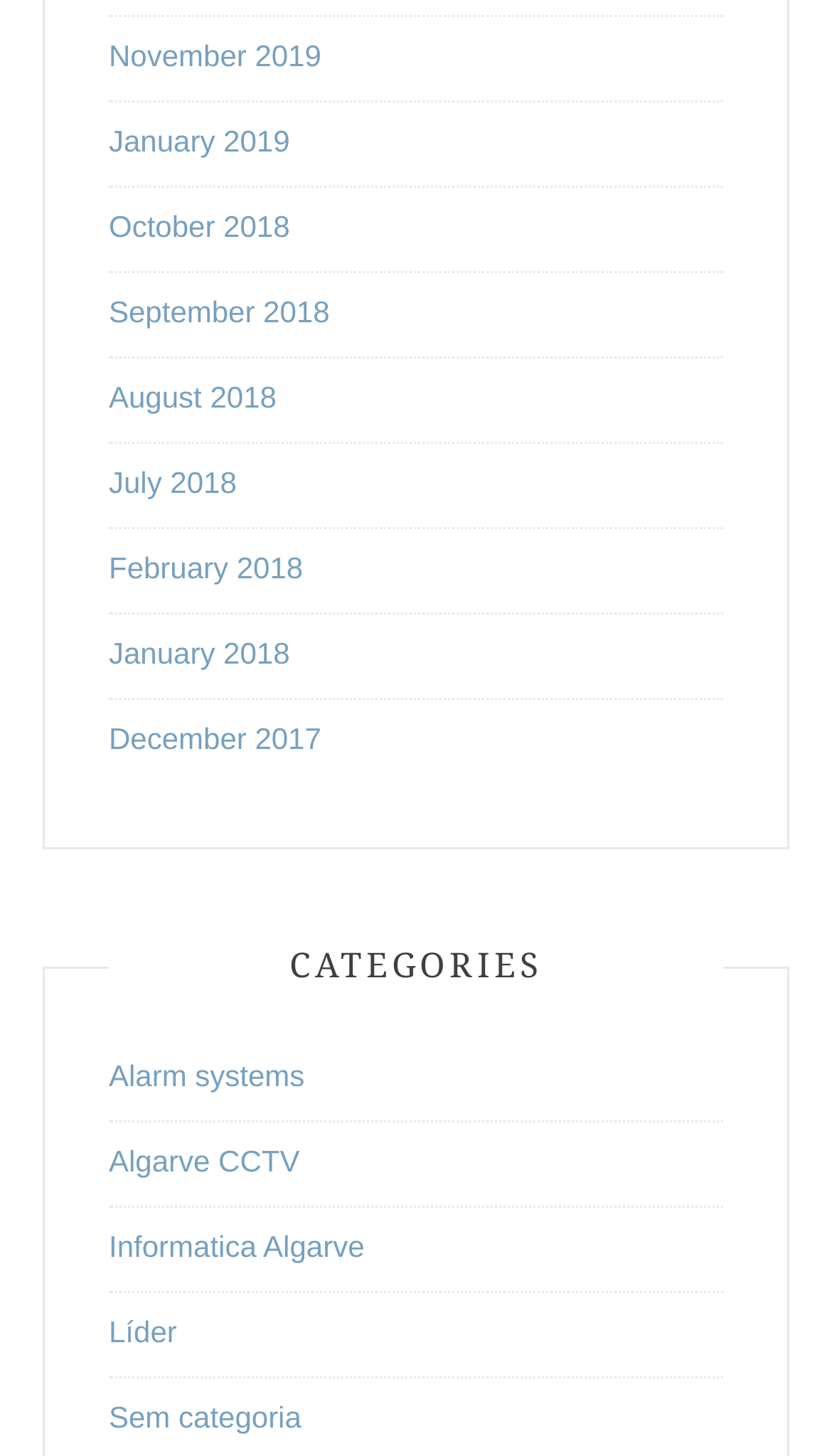What is the category listed below 'Informatica Algarve'?
Please provide a comprehensive answer based on the visual information in the image.

I looked at the list of categories and found that 'Líder' is listed below 'Informatica Algarve'.